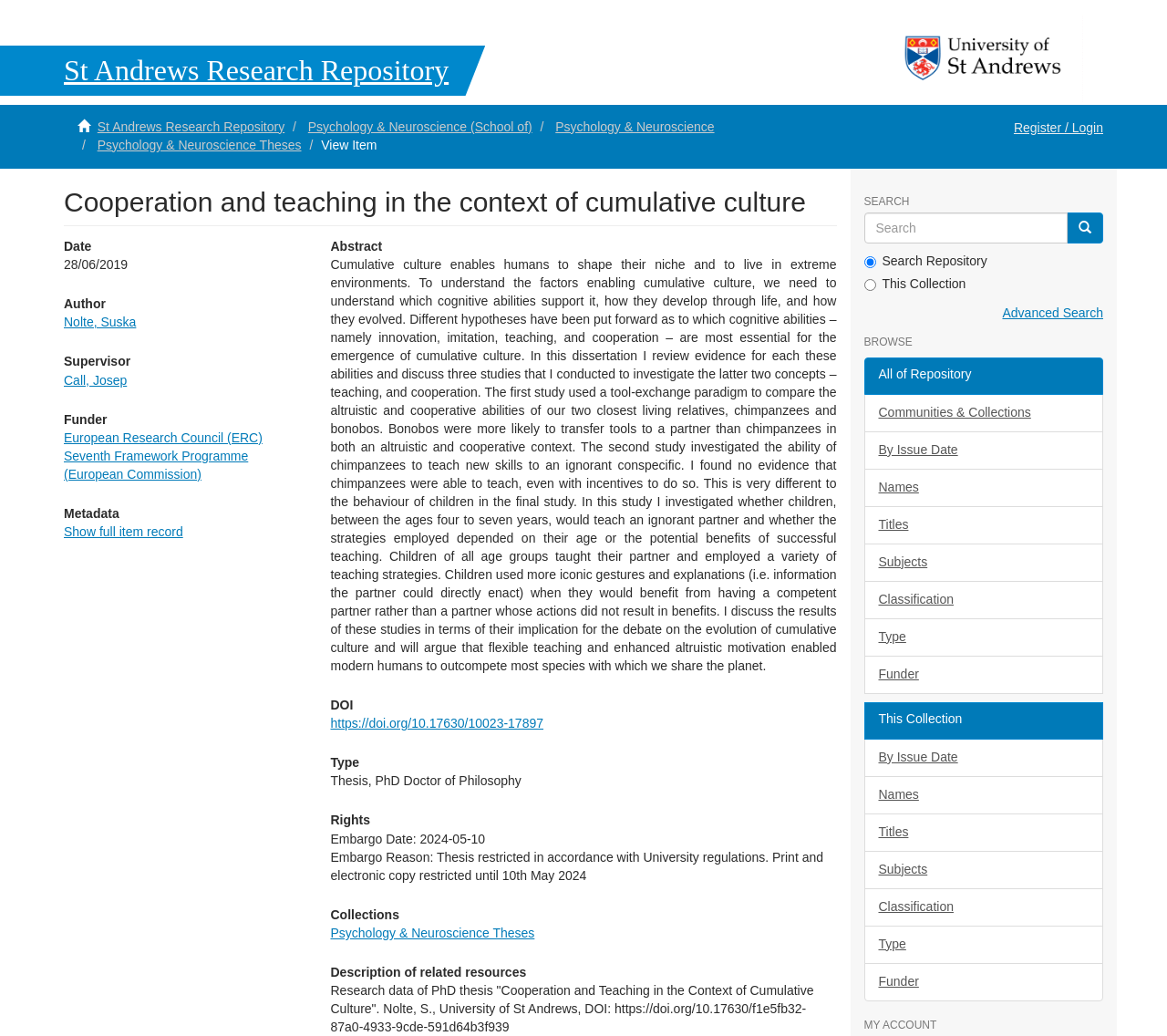What is the date of the thesis?
Please use the image to deliver a detailed and complete answer.

I found the answer by looking at the section 'Date' on the webpage, which is located below the title 'Cooperation and teaching in the context of cumulative culture'.